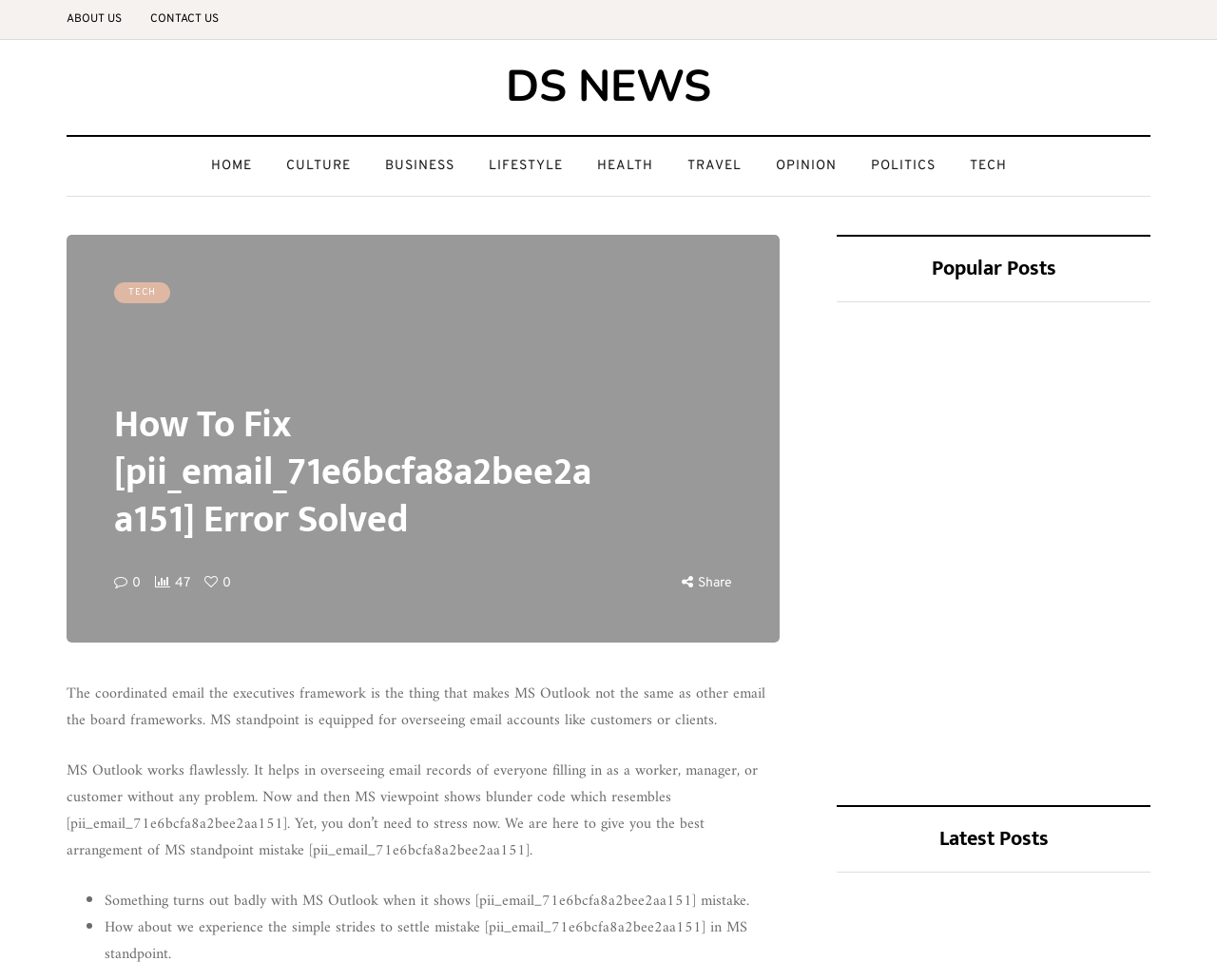Identify the bounding box coordinates of the clickable region to carry out the given instruction: "Click on ABOUT US".

[0.055, 0.0, 0.112, 0.04]